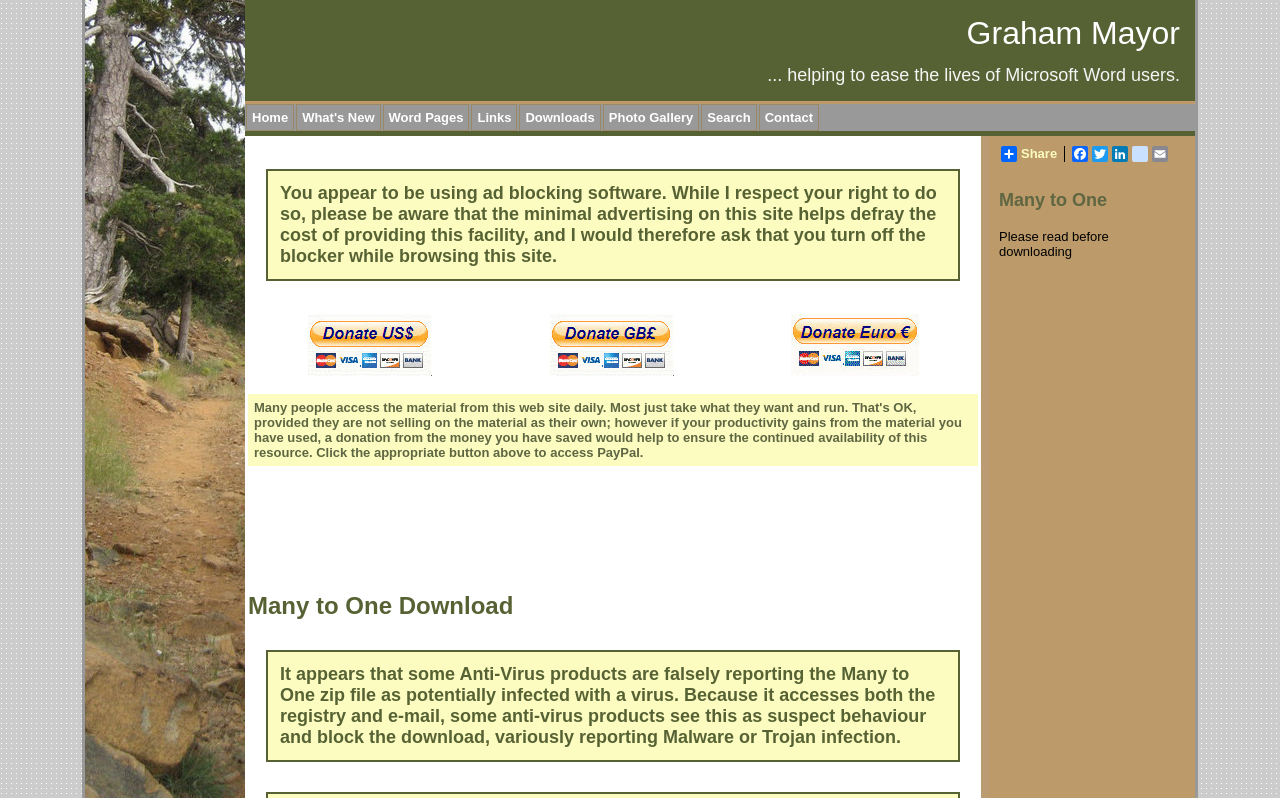Can you find the bounding box coordinates for the element that needs to be clicked to execute this instruction: "Click the 'Share' link"? The coordinates should be given as four float numbers between 0 and 1, i.e., [left, top, right, bottom].

[0.78, 0.182, 0.827, 0.202]